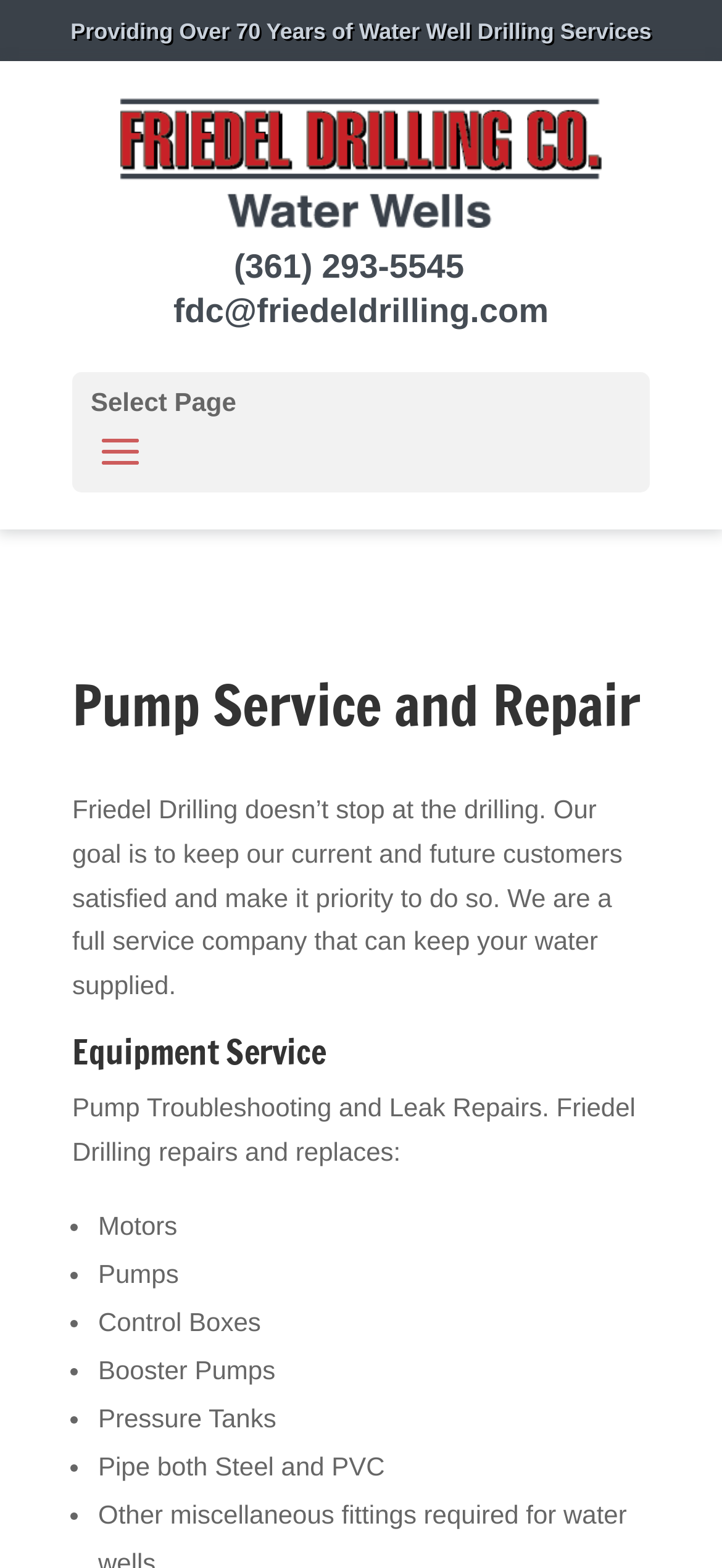Given the element description parent_node: (361) 293-5545 fdc@friedeldrilling.com, predict the bounding box coordinates for the UI element in the webpage screenshot. The format should be (top-left x, top-left y, bottom-right x, bottom-right y), and the values should be between 0 and 1.

[0.167, 0.099, 0.833, 0.118]